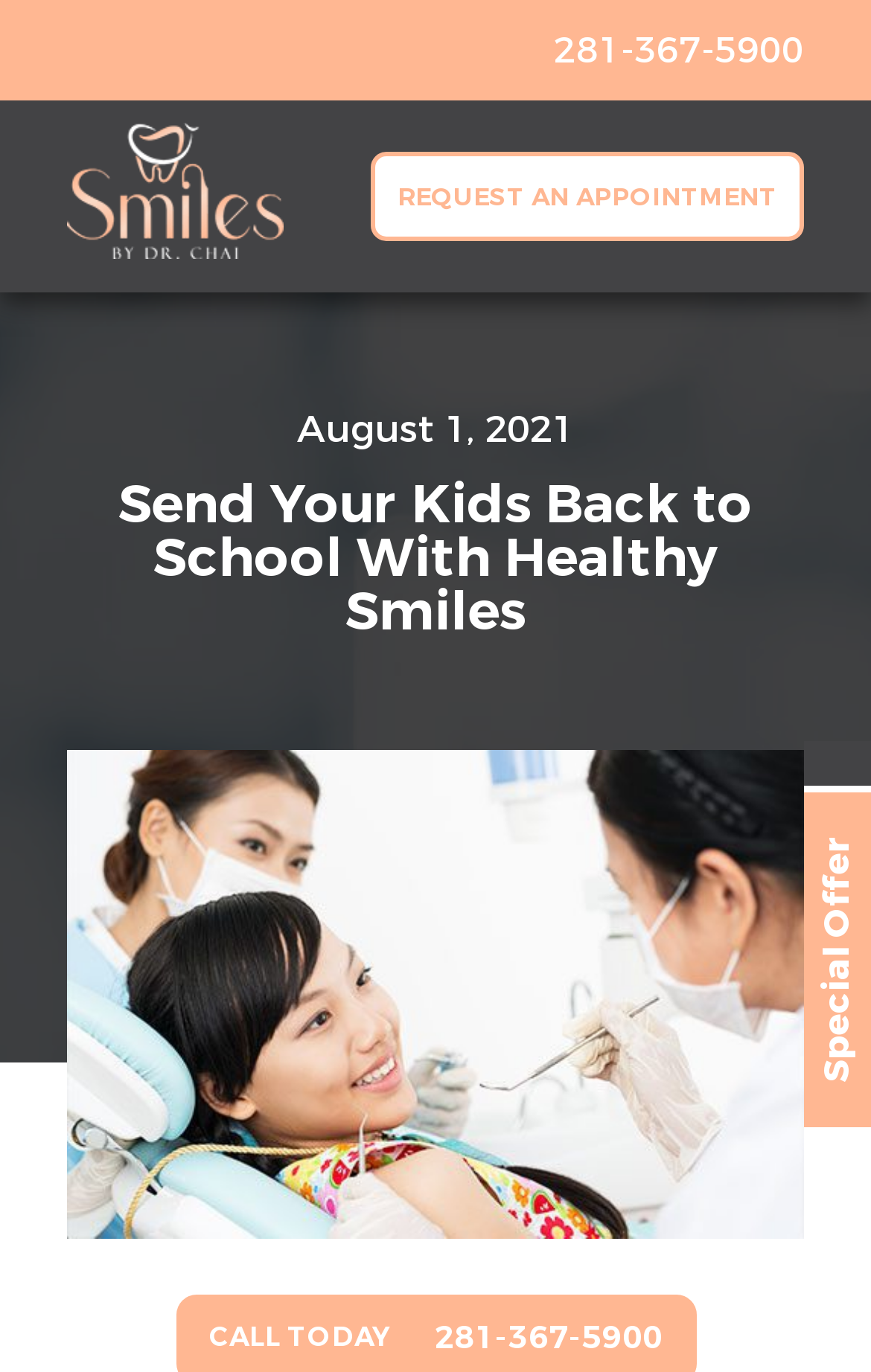What is the phone number to call for an appointment?
Please answer the question with a detailed response using the information from the screenshot.

I found the phone number by looking at the link element with the text '281-367-5900' which is located in the first layout table.